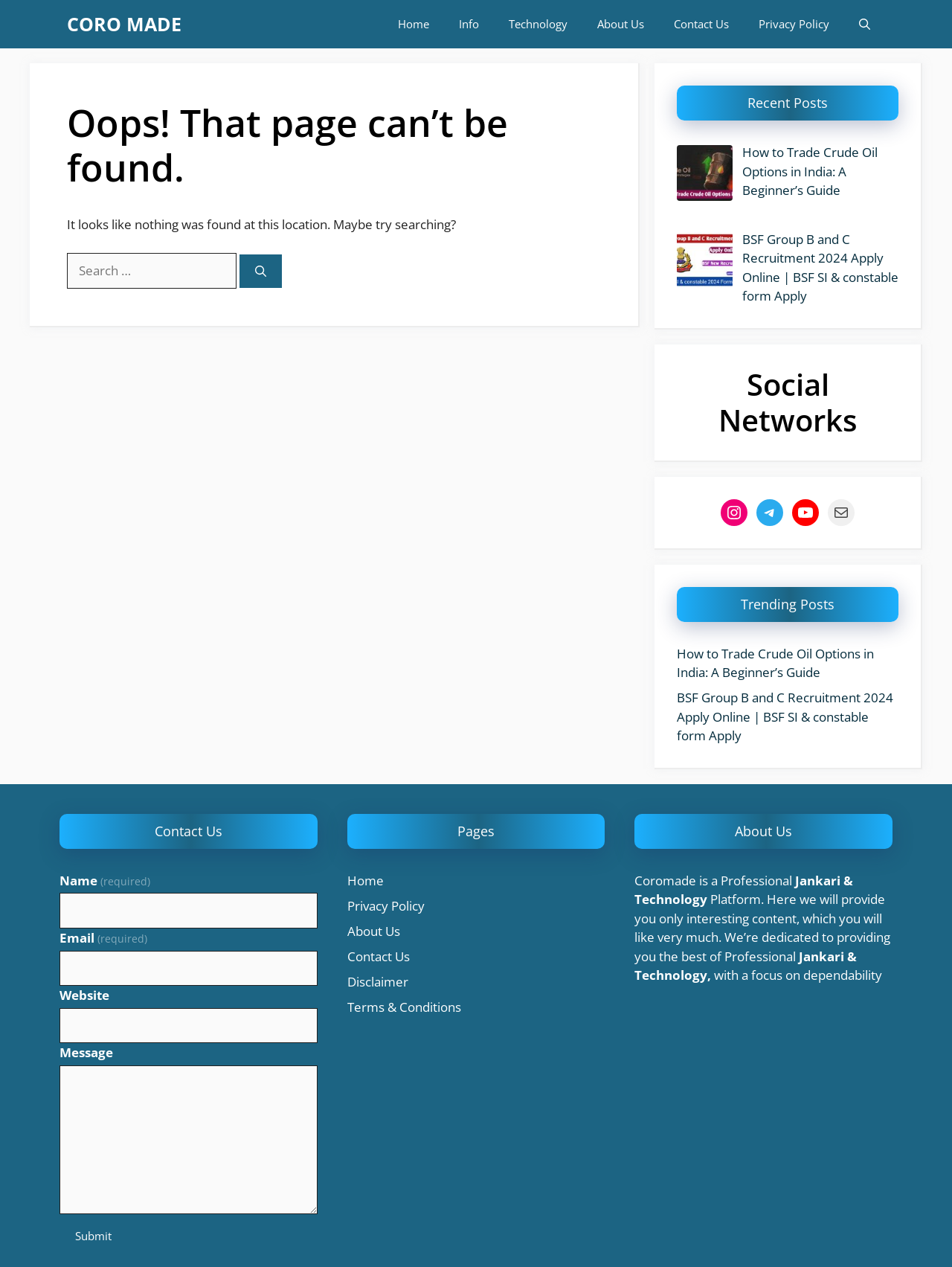Provide the bounding box coordinates, formatted as (top-left x, top-left y, bottom-right x, bottom-right y), with all values being floating point numbers between 0 and 1. Identify the bounding box of the UI element that matches the description: parent_node: Search for: aria-label="Search"

[0.252, 0.201, 0.296, 0.227]